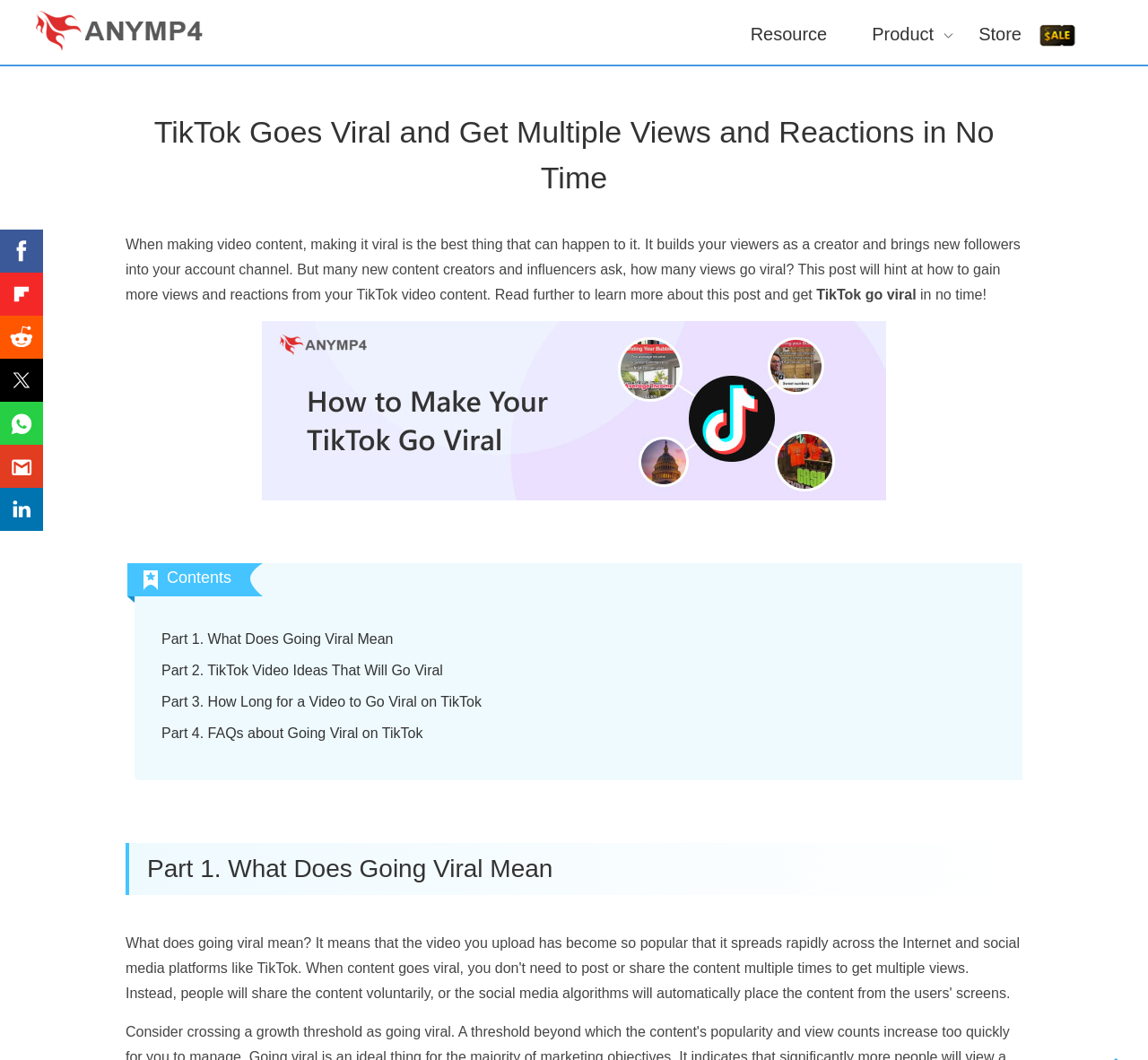Please find the bounding box coordinates for the clickable element needed to perform this instruction: "Click on the AnyMP4 Logo".

[0.031, 0.037, 0.177, 0.051]